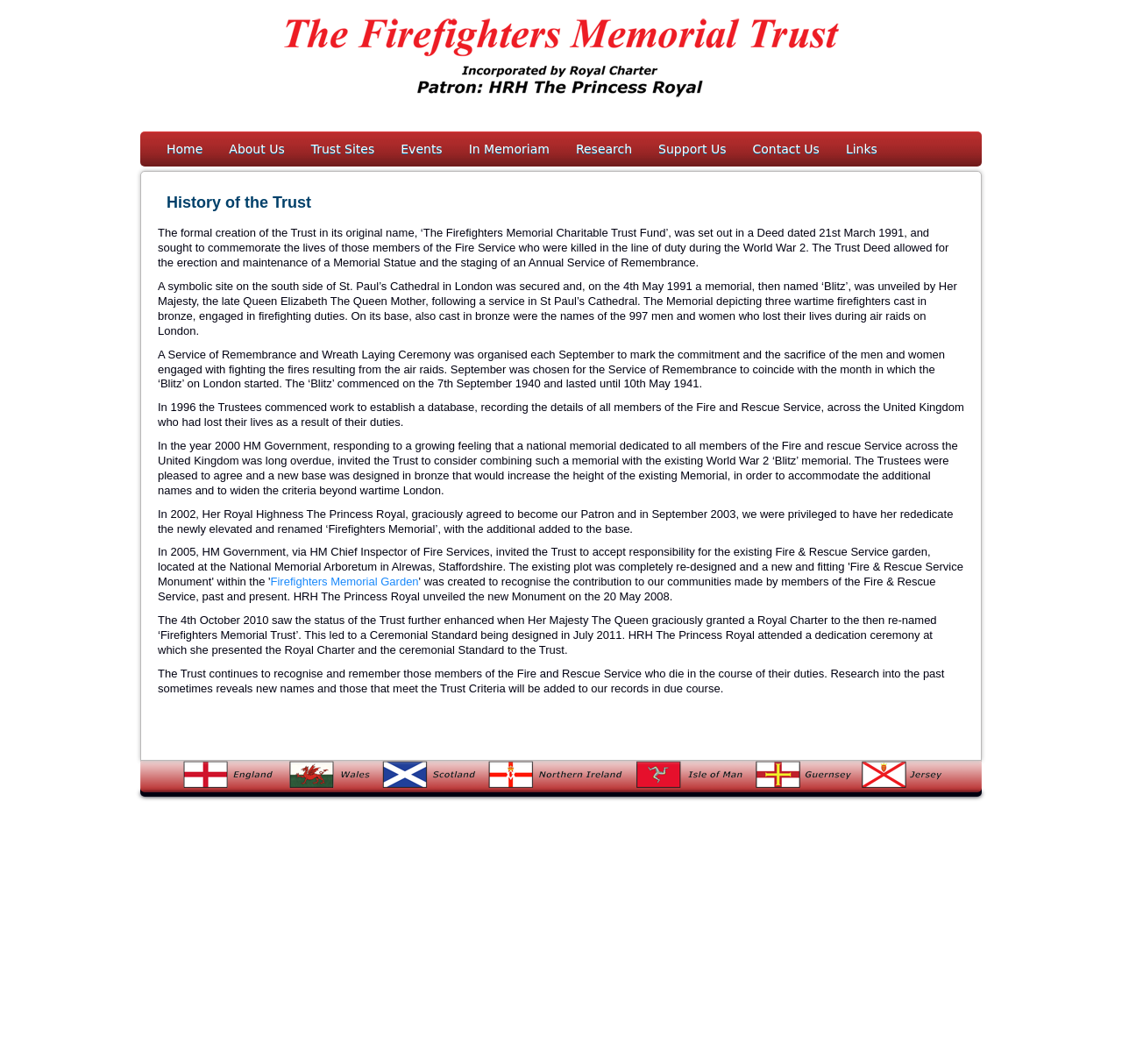Bounding box coordinates are specified in the format (top-left x, top-left y, bottom-right x, bottom-right y). All values are floating point numbers bounded between 0 and 1. Please provide the bounding box coordinate of the region this sentence describes: Firefighters Memorial Garden

[0.241, 0.541, 0.373, 0.553]